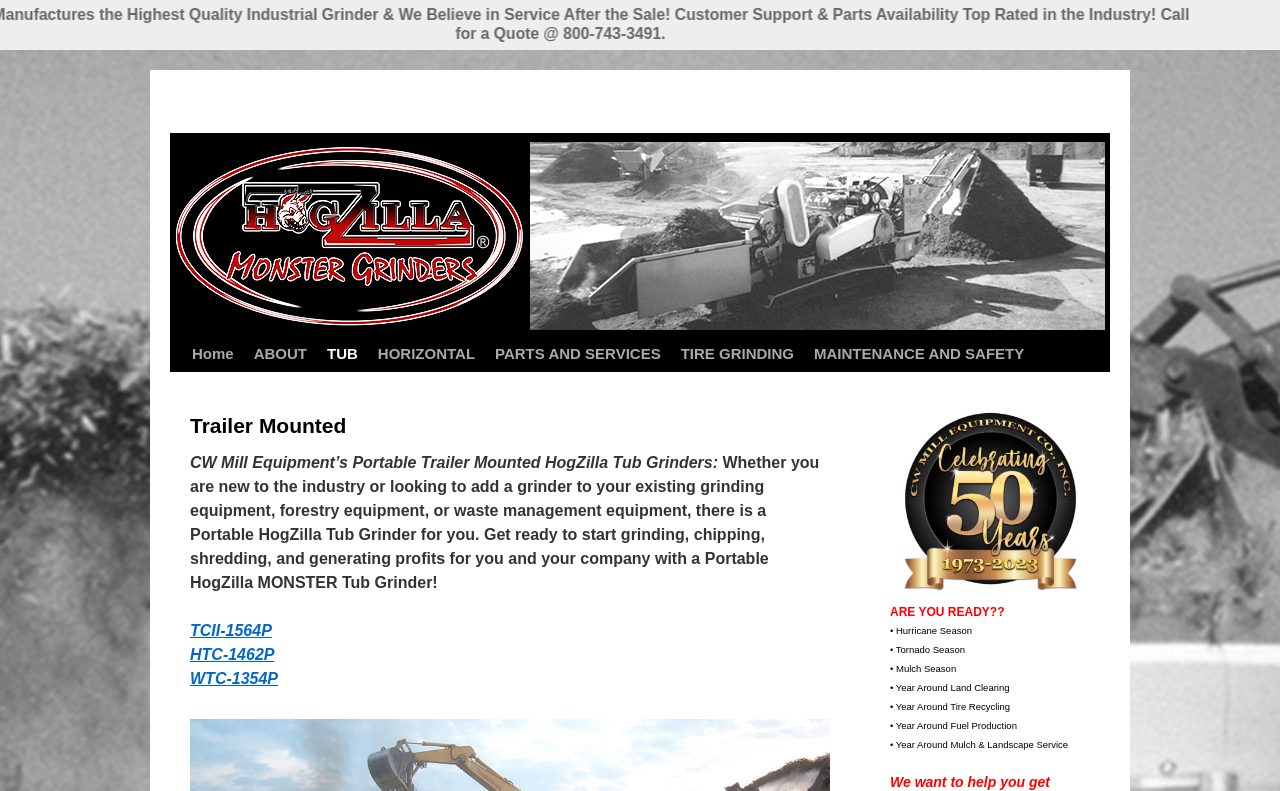Locate the bounding box coordinates of the area you need to click to fulfill this instruction: 'explore tire grinding options'. The coordinates must be in the form of four float numbers ranging from 0 to 1: [left, top, right, bottom].

[0.524, 0.425, 0.628, 0.47]